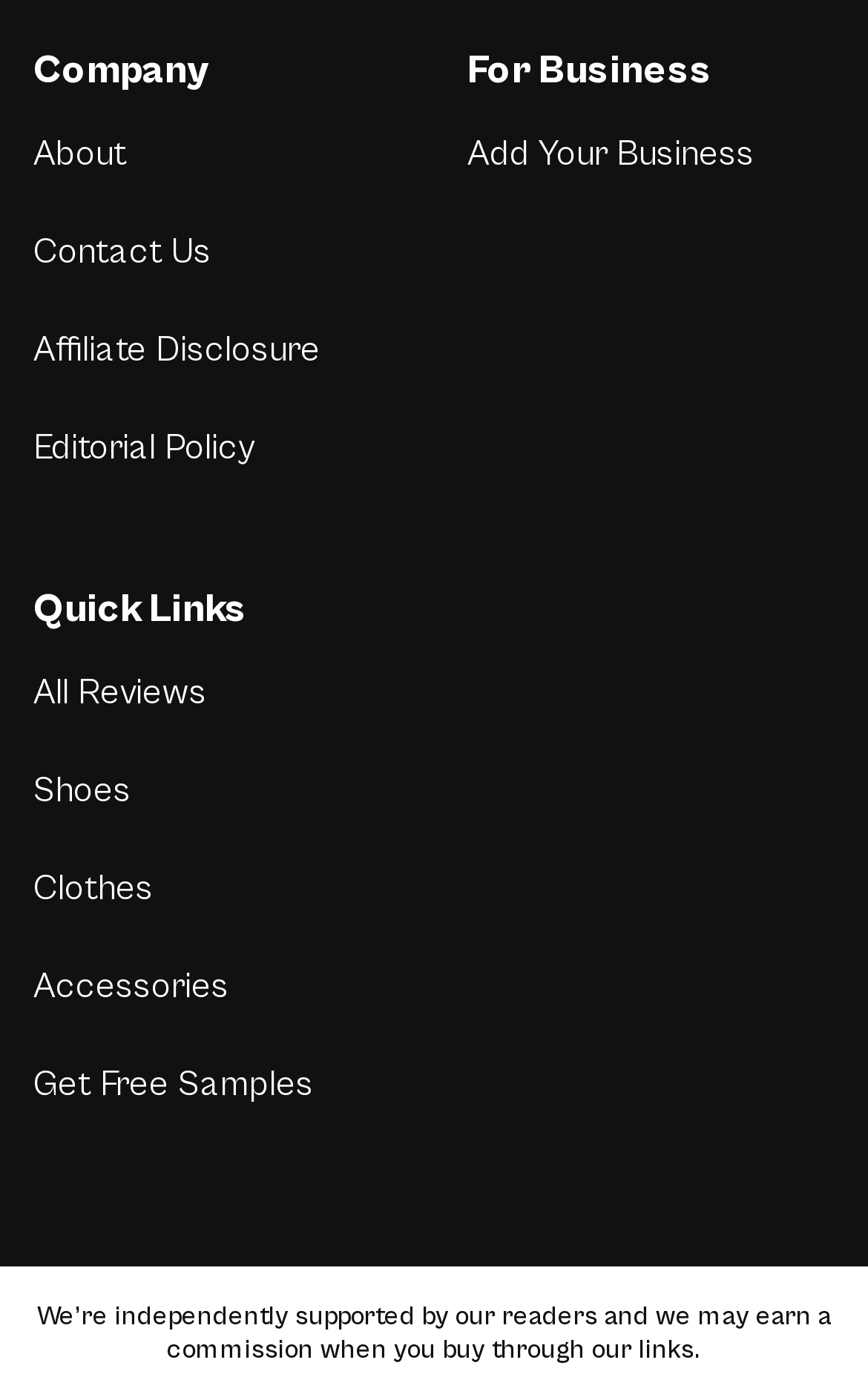What is the company section about?
Provide a concise answer using a single word or phrase based on the image.

About